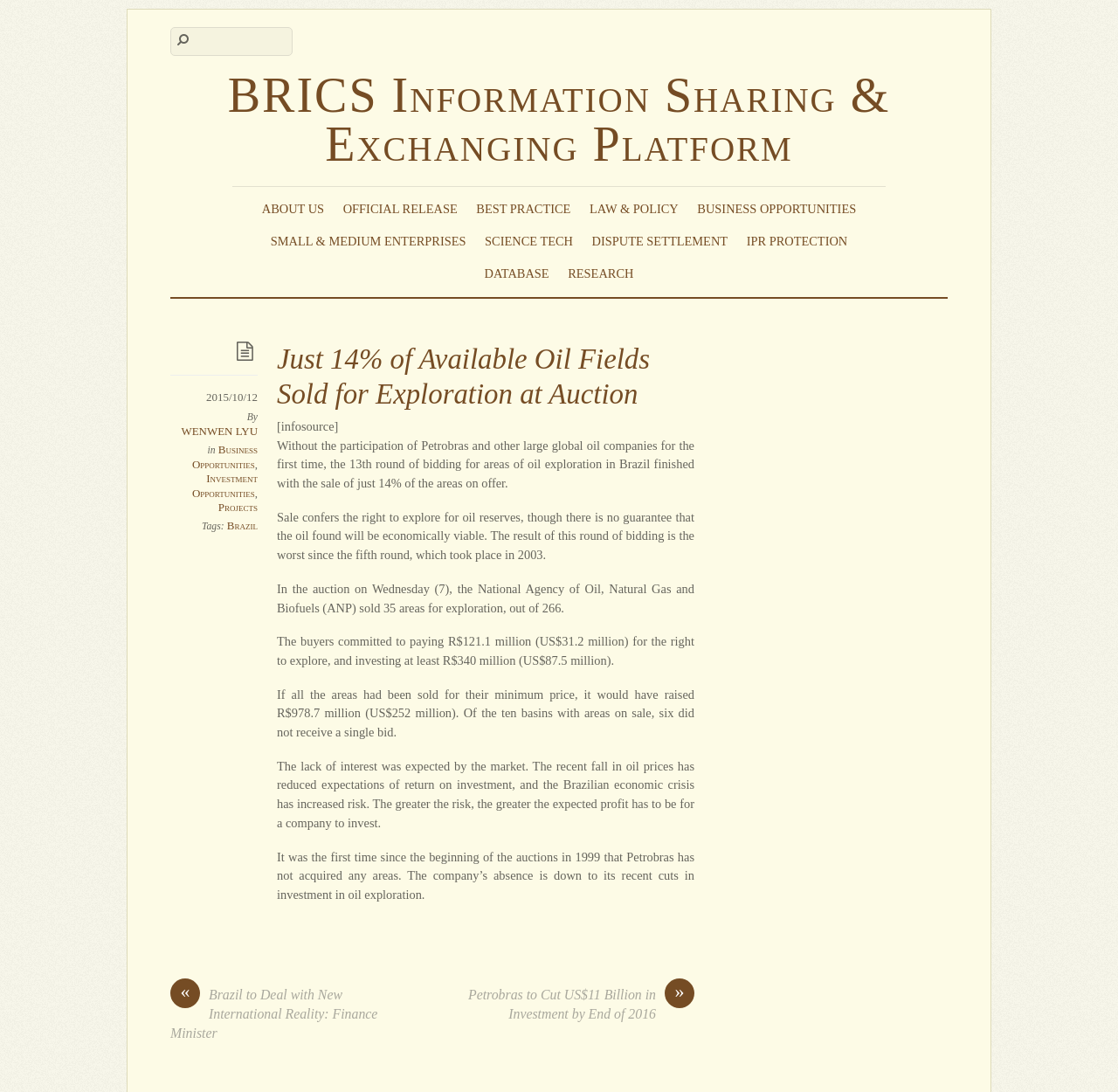Please find the bounding box coordinates of the element that you should click to achieve the following instruction: "Learn about business opportunities". The coordinates should be presented as four float numbers between 0 and 1: [left, top, right, bottom].

[0.62, 0.179, 0.77, 0.203]